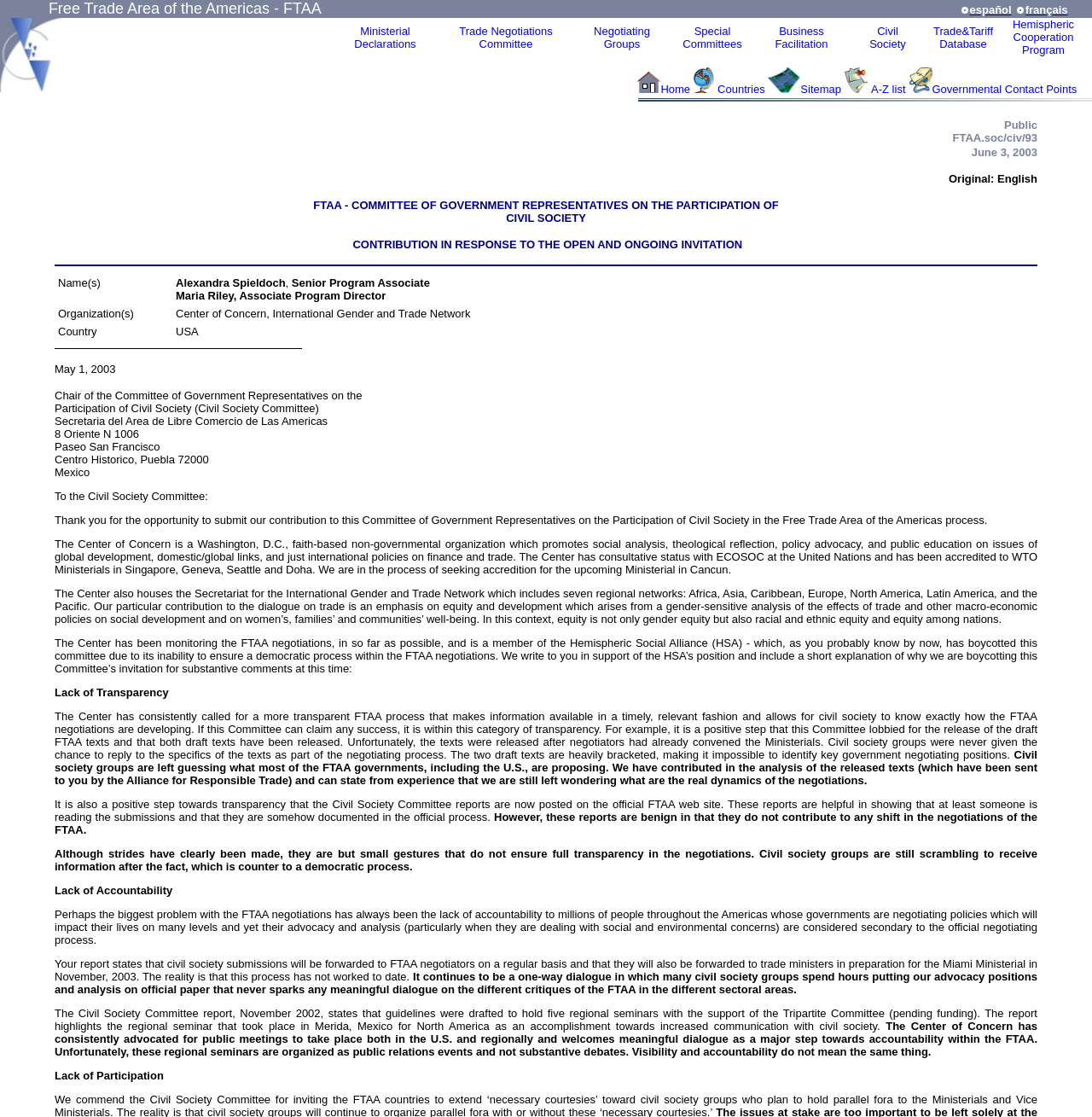Provide your answer in a single word or phrase: 
What is the language of the original document?

English